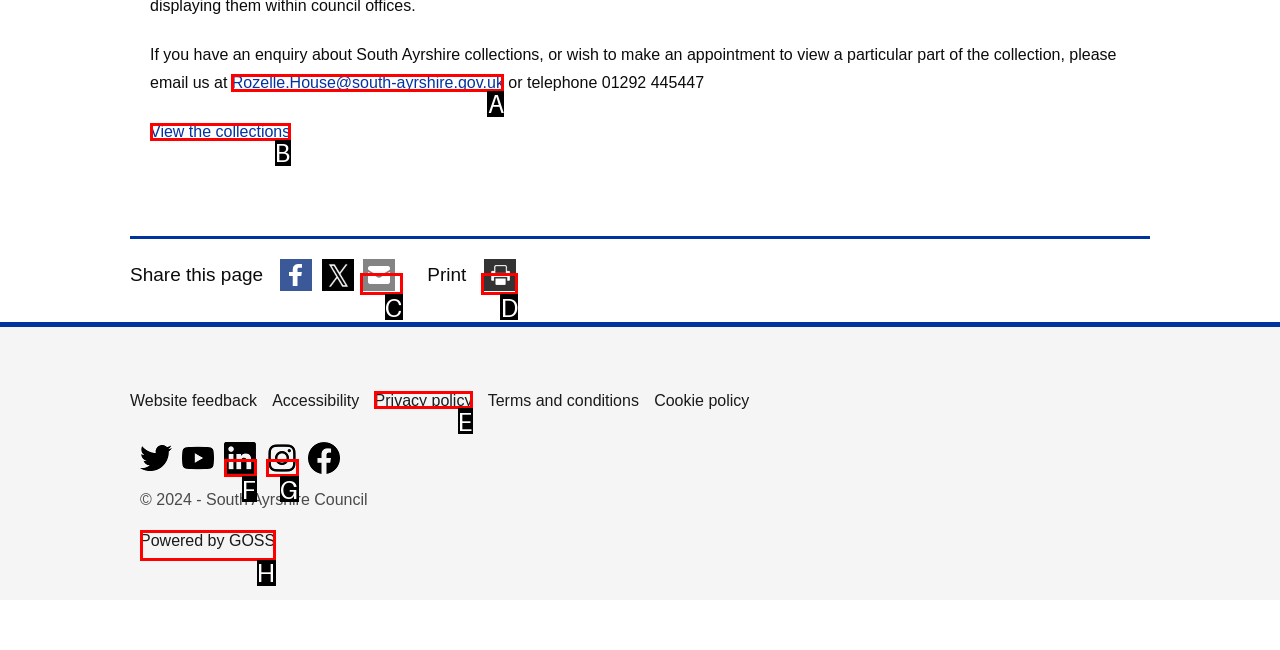Determine which HTML element matches the given description: Rozelle.House@south-ayrshire.gov.uk. Provide the corresponding option's letter directly.

A